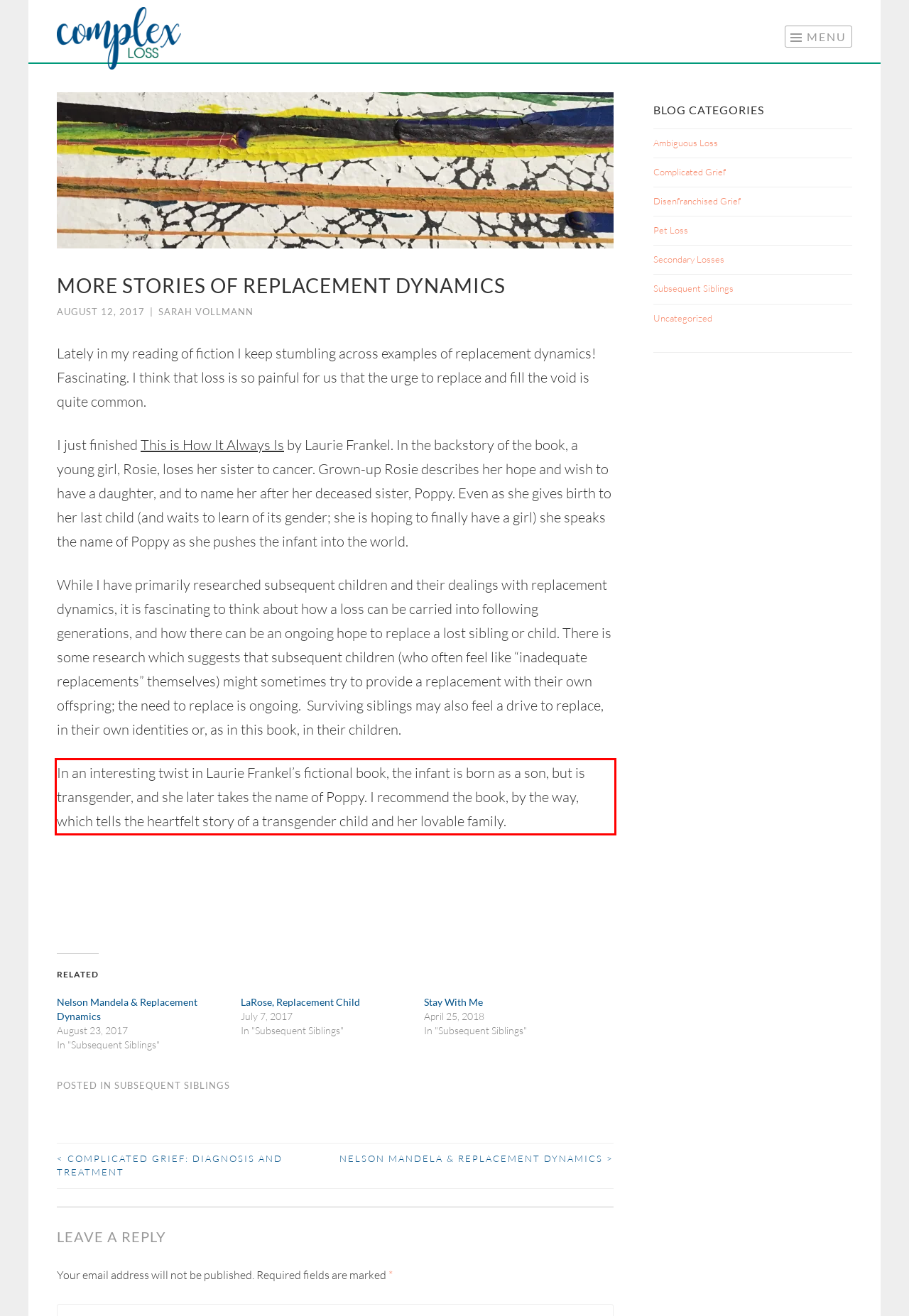Please perform OCR on the UI element surrounded by the red bounding box in the given webpage screenshot and extract its text content.

In an interesting twist in Laurie Frankel’s fictional book, the infant is born as a son, but is transgender, and she later takes the name of Poppy. I recommend the book, by the way, which tells the heartfelt story of a transgender child and her lovable family.